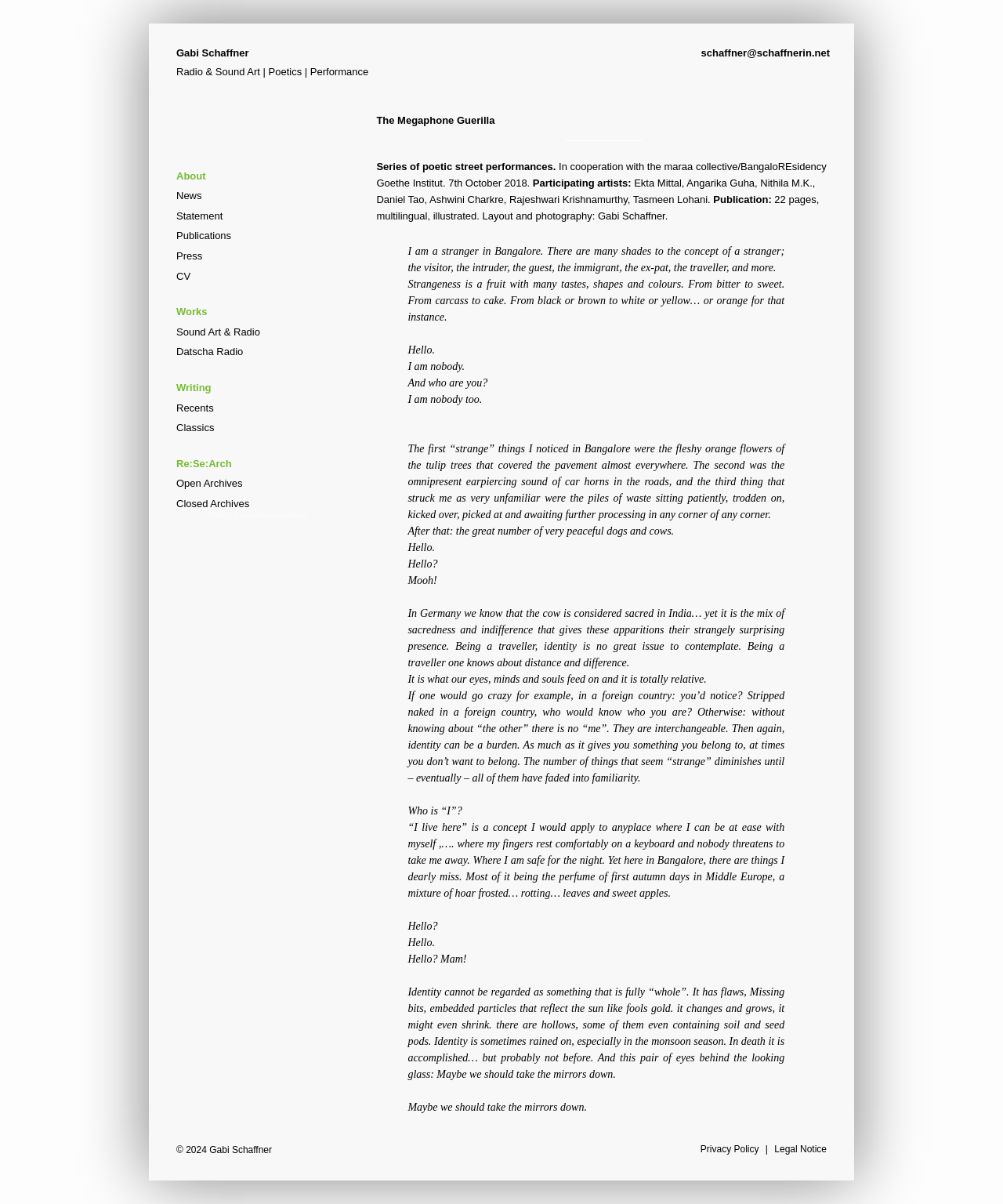Could you highlight the region that needs to be clicked to execute the instruction: "Visit the 'Sound Art & Radio' page"?

[0.176, 0.264, 0.41, 0.281]